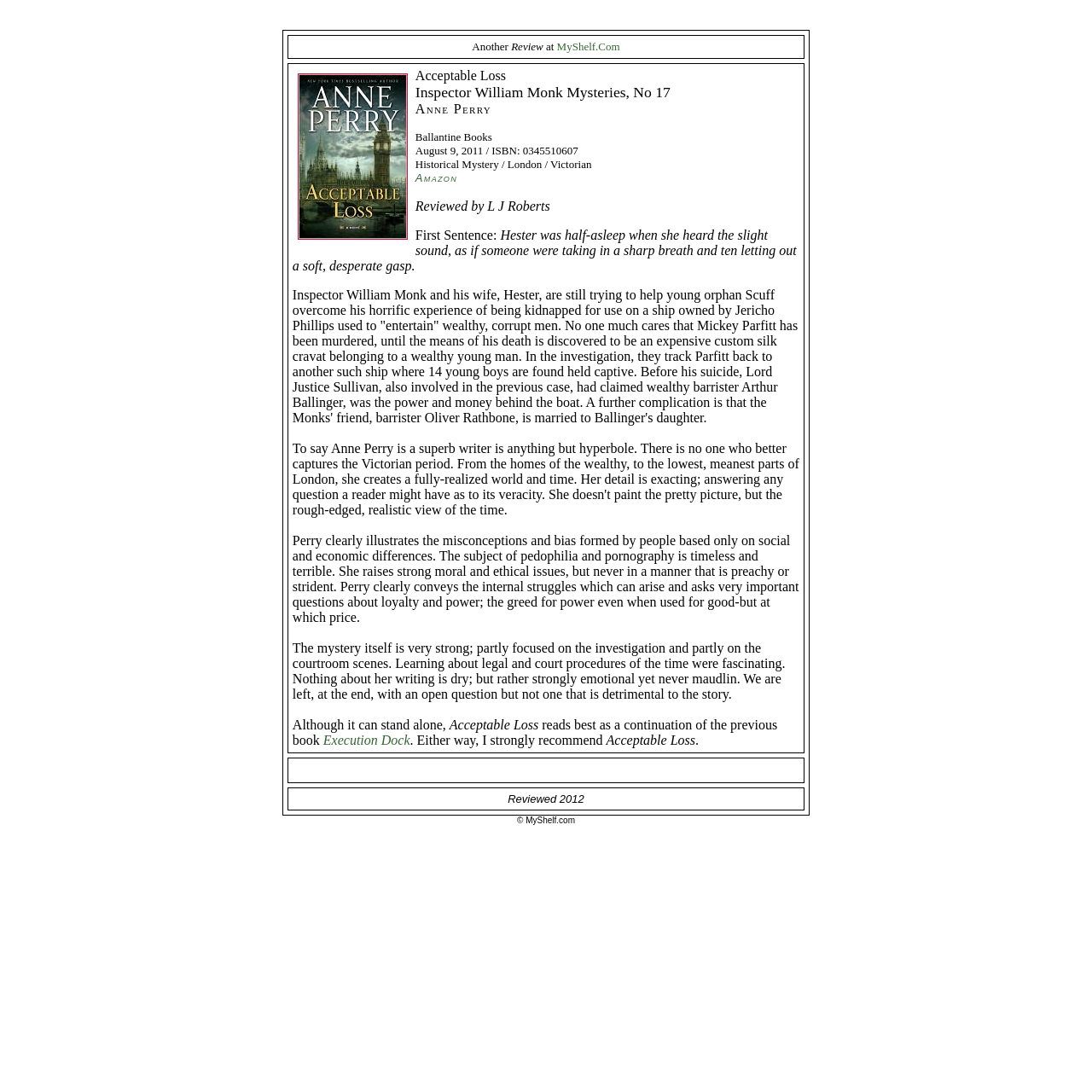Based on the element description: "Execution Dock", identify the UI element and provide its bounding box coordinates. Use four float numbers between 0 and 1, [left, top, right, bottom].

[0.296, 0.671, 0.375, 0.684]